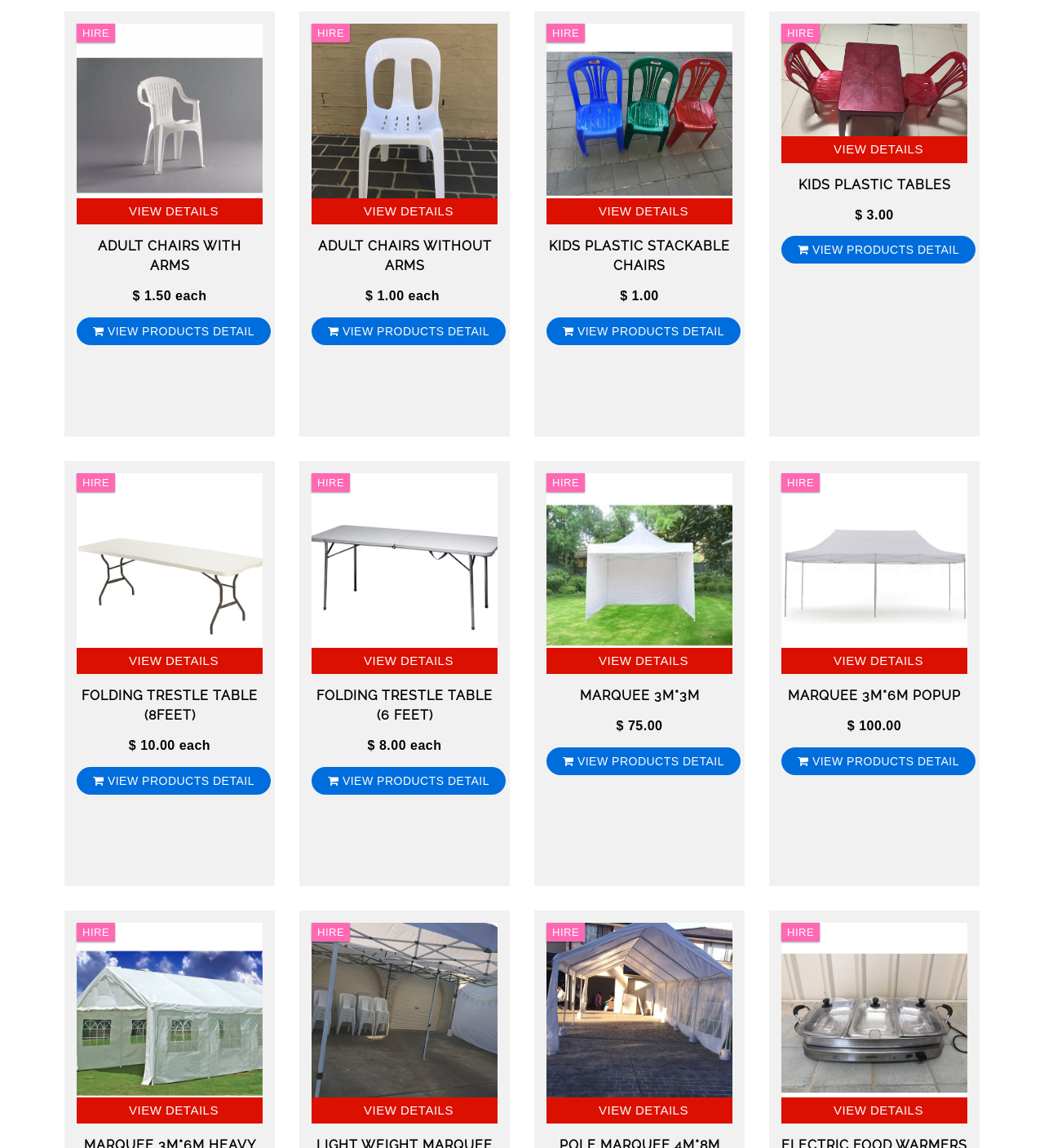Determine the bounding box coordinates for the clickable element required to fulfill the instruction: "View details of MARQUEE 3M*6M POPUP". Provide the coordinates as four float numbers between 0 and 1, i.e., [left, top, right, bottom].

[0.791, 0.569, 0.884, 0.581]